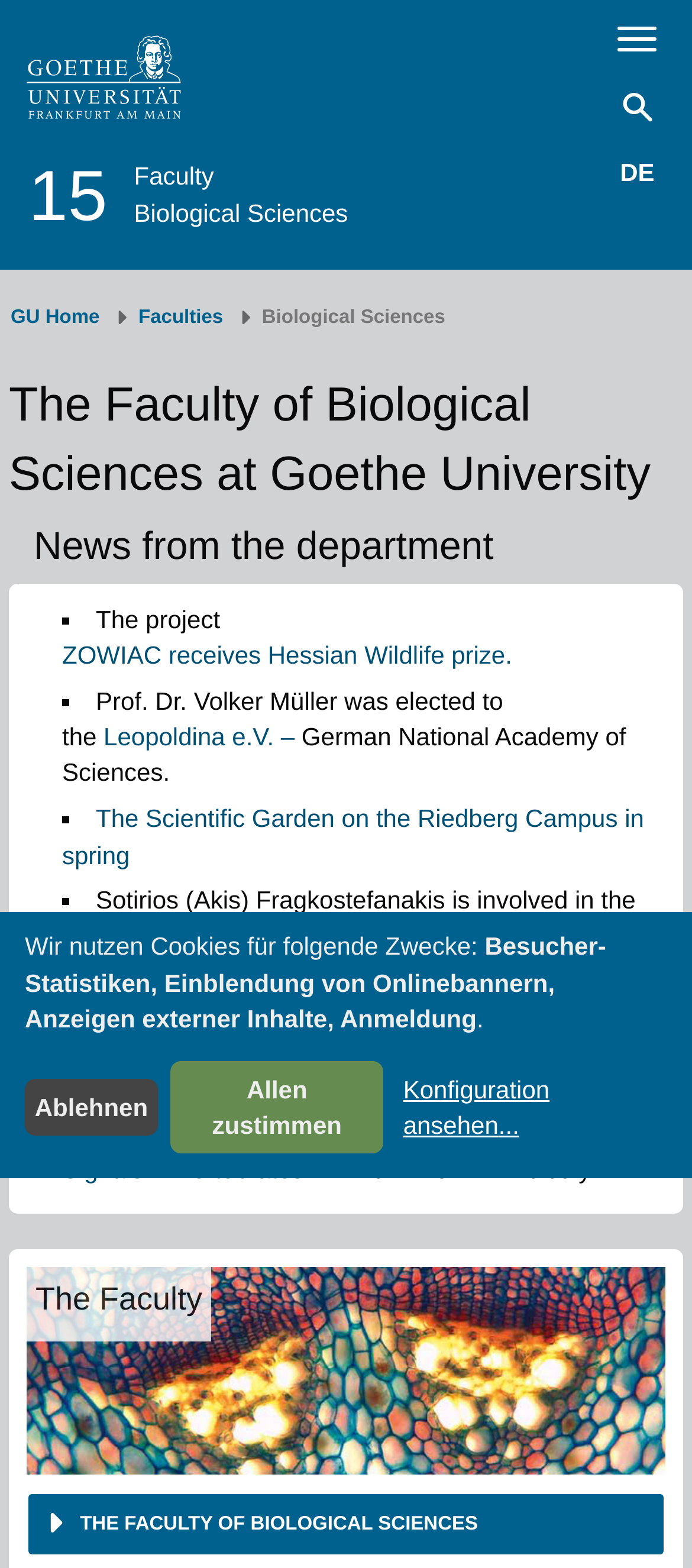Identify the bounding box coordinates of the region that needs to be clicked to carry out this instruction: "Visit the Goethe University Frankfurt am Main website". Provide these coordinates as four float numbers ranging from 0 to 1, i.e., [left, top, right, bottom].

[0.038, 0.023, 0.319, 0.076]